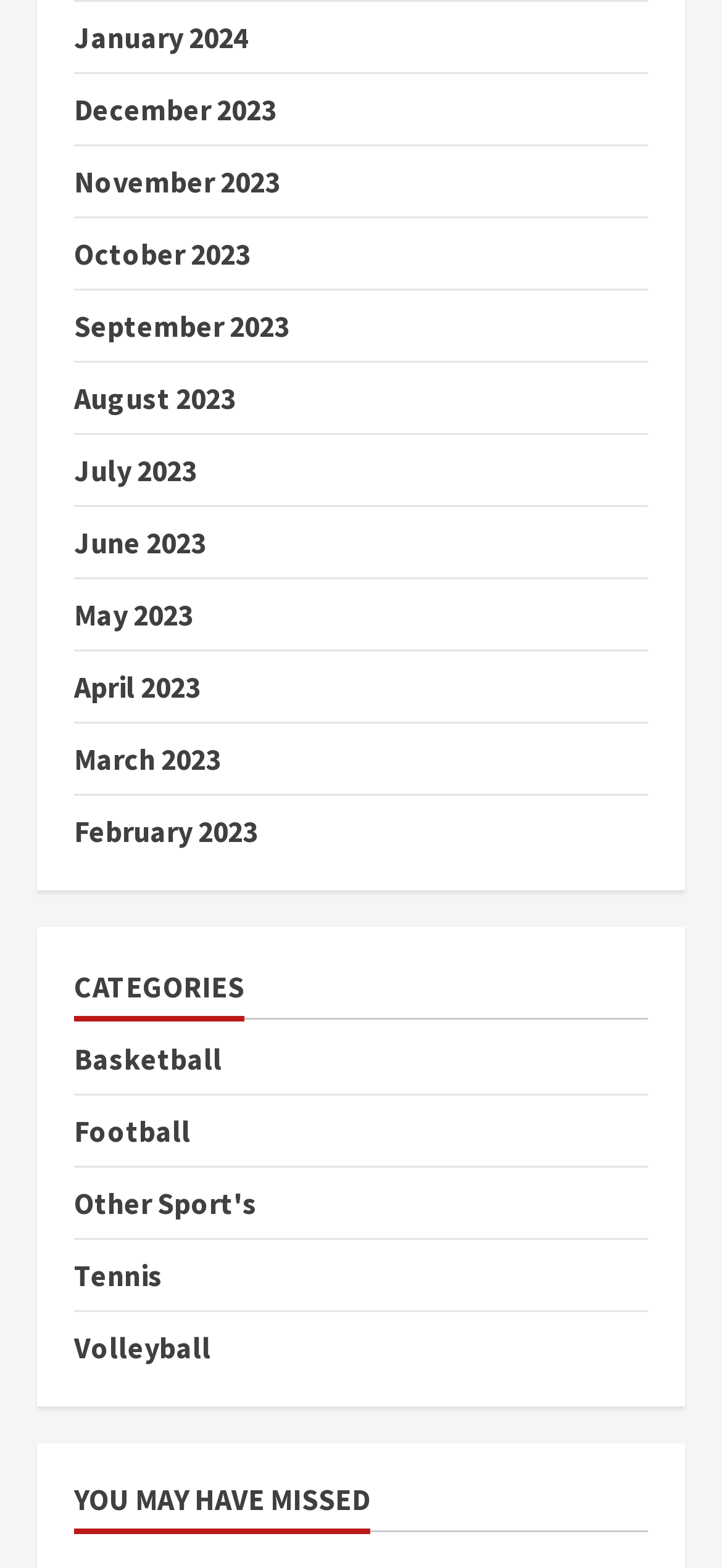Show the bounding box coordinates for the HTML element as described: "Tennis".

[0.103, 0.801, 0.226, 0.825]